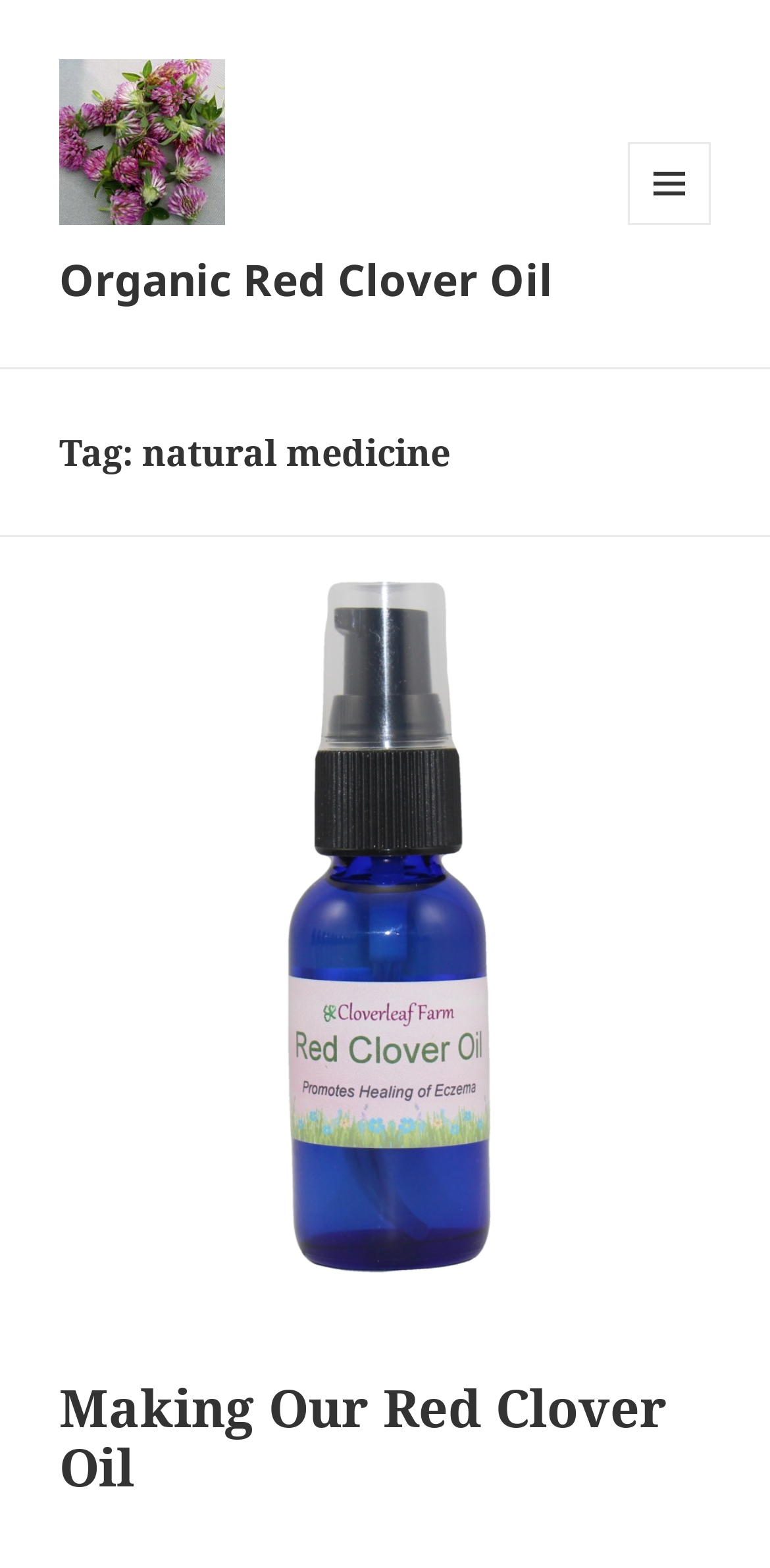Using the element description Making Our Red Clover Oil, predict the bounding box coordinates for the UI element. Provide the coordinates in (top-left x, top-left y, bottom-right x, bottom-right y) format with values ranging from 0 to 1.

[0.077, 0.875, 0.867, 0.958]